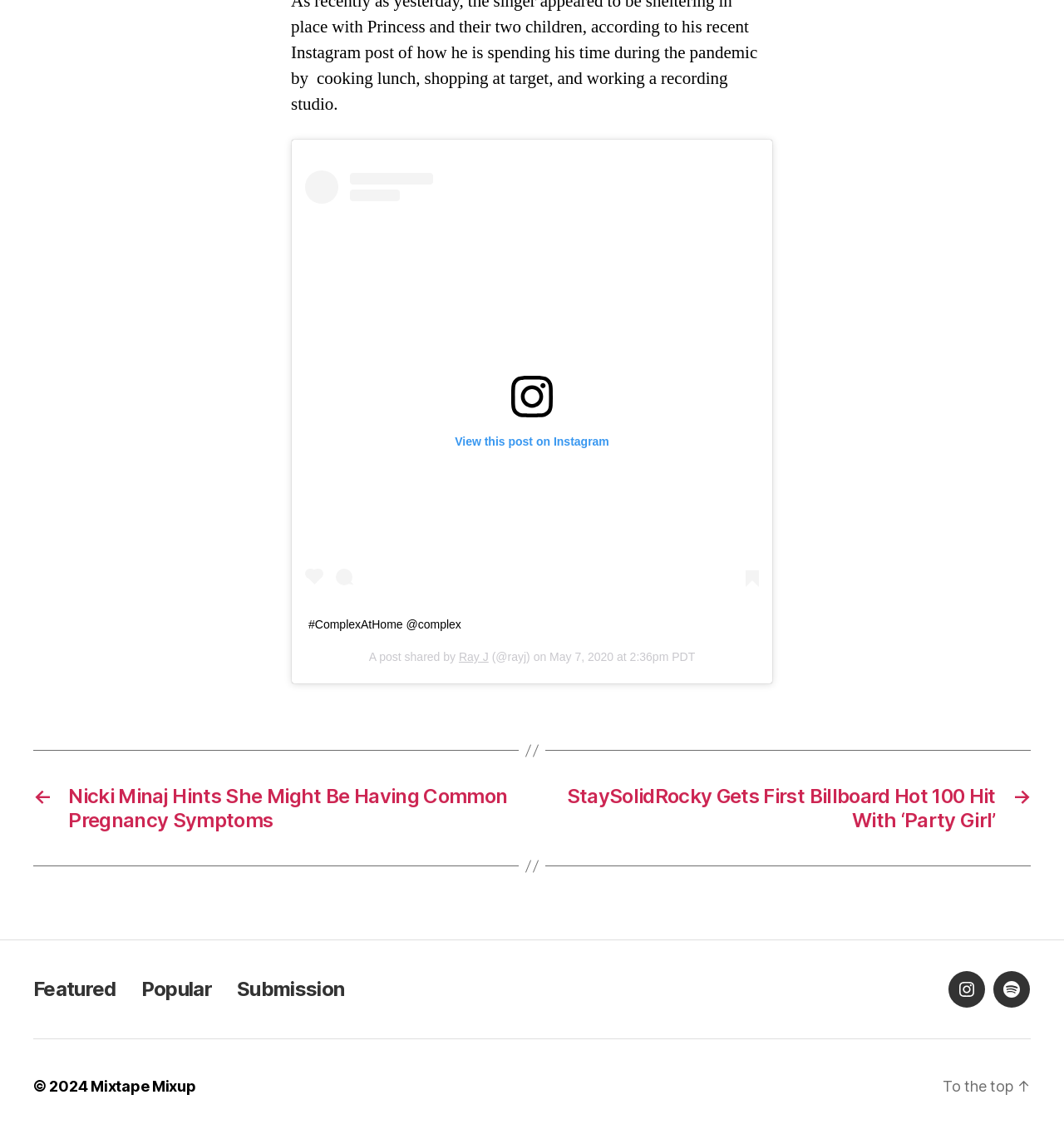What is the date of the post shared by Ray J?
Please provide a single word or phrase as the answer based on the screenshot.

May 7, 2020